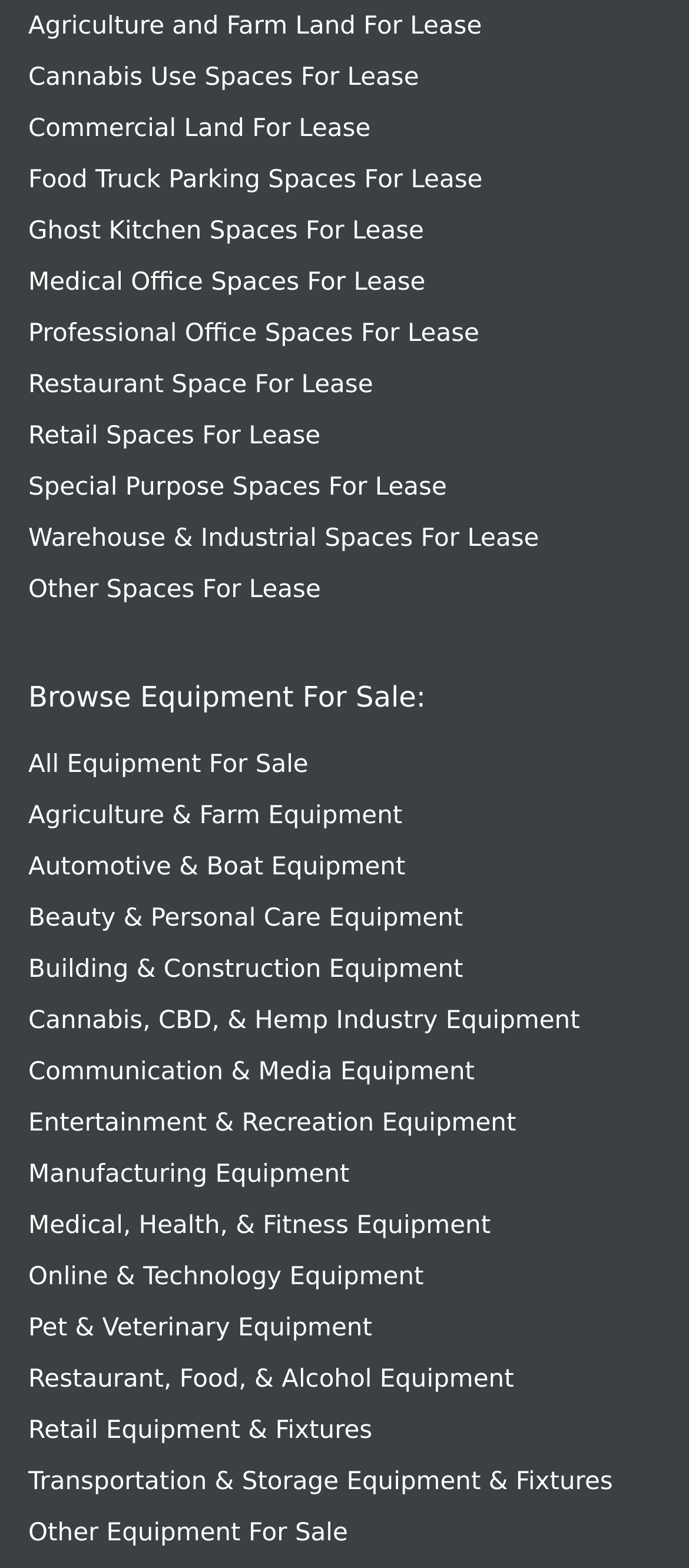Determine the bounding box coordinates for the UI element described. Format the coordinates as (top-left x, top-left y, bottom-right x, bottom-right y) and ensure all values are between 0 and 1. Element description: Other Spaces For Lease

[0.041, 0.368, 0.466, 0.386]